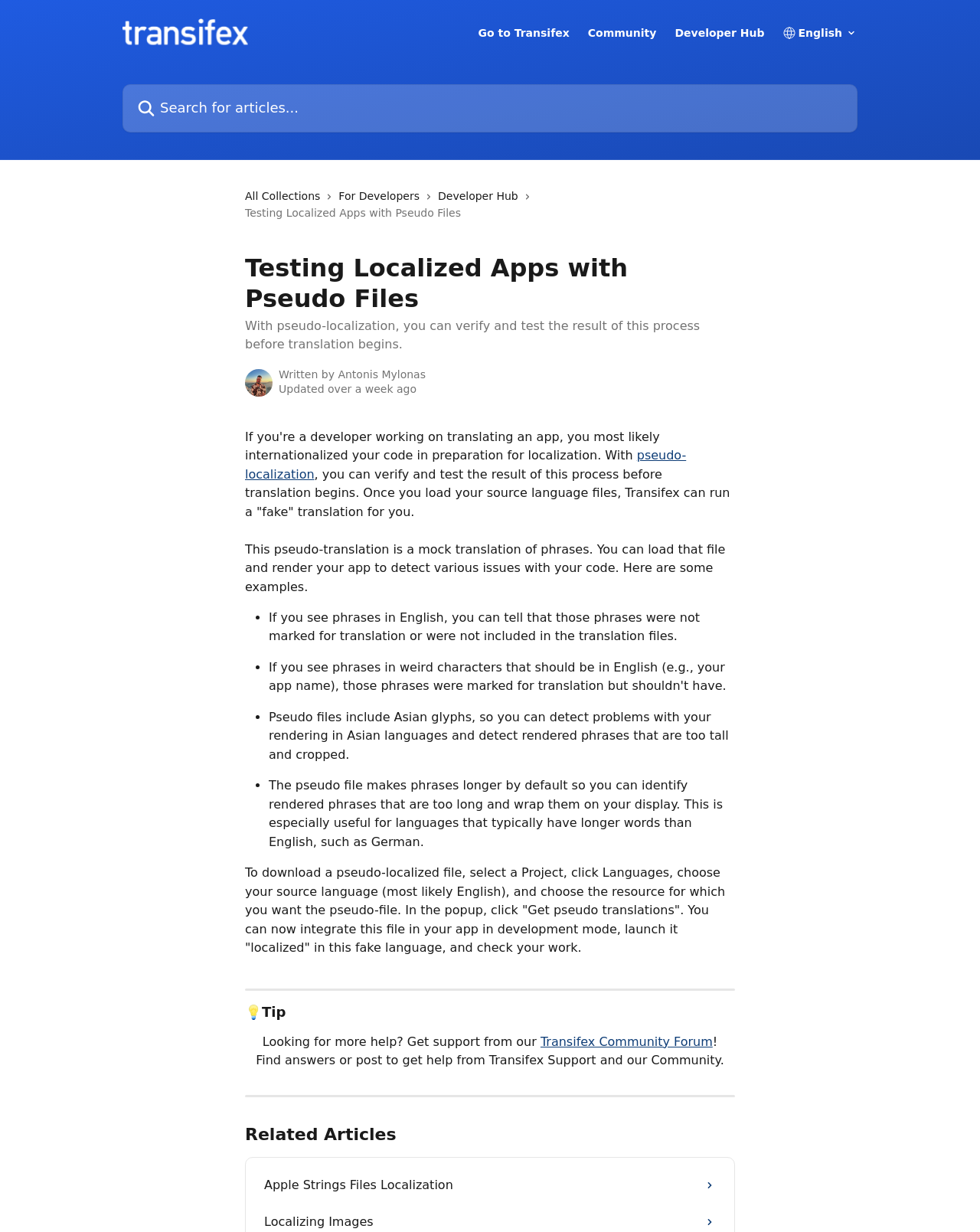Refer to the image and offer a detailed explanation in response to the question: What is pseudo-localization?

Pseudo-localization is a process that allows you to verify and test the result of translation before it begins. It's a 'fake' translation of phrases that helps you detect various issues with your code, such as phrases not marked for translation or not included in the translation files.